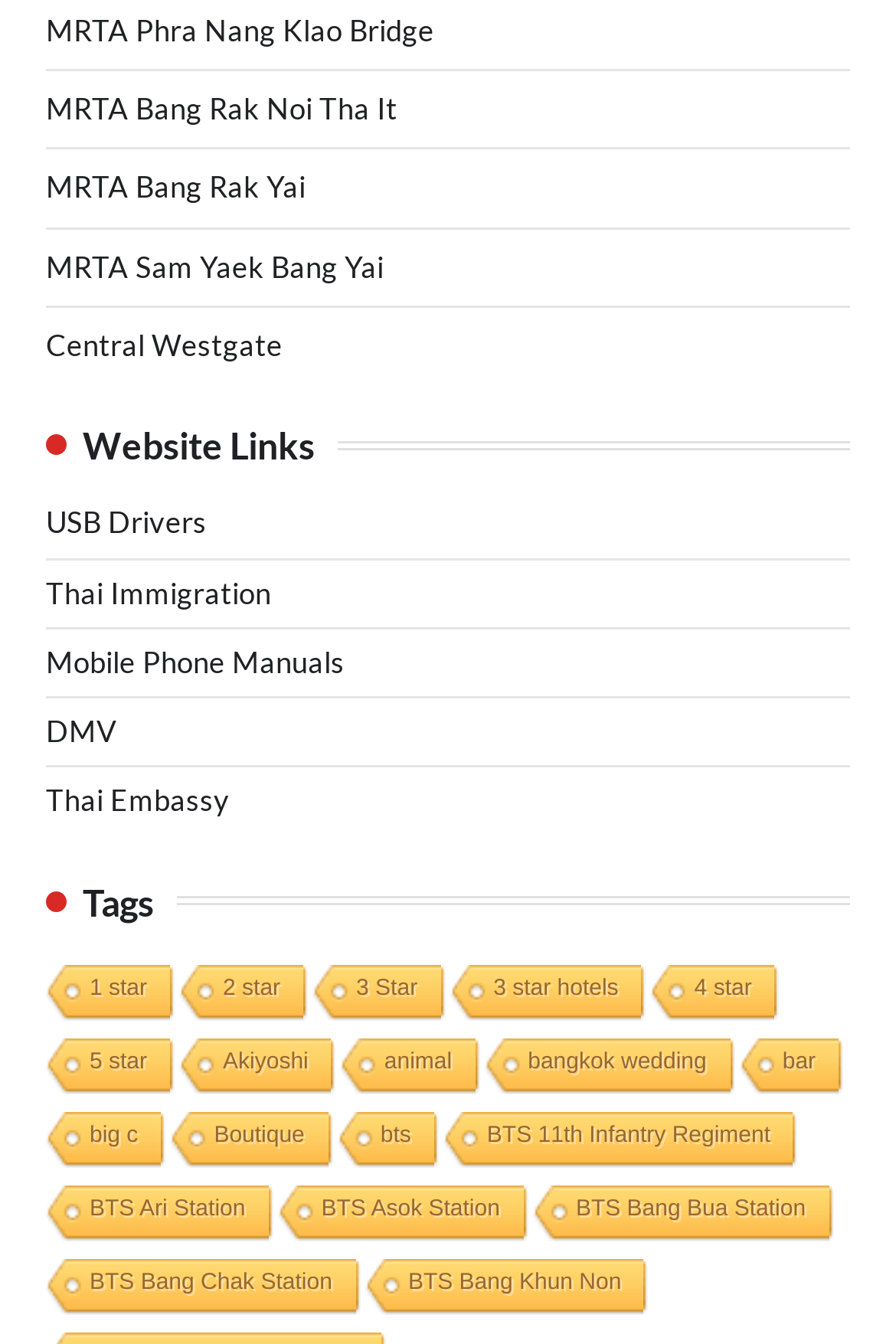Identify the bounding box of the UI element that matches this description: "BTS 11th Infantry Regiment".

[0.49, 0.827, 0.886, 0.87]